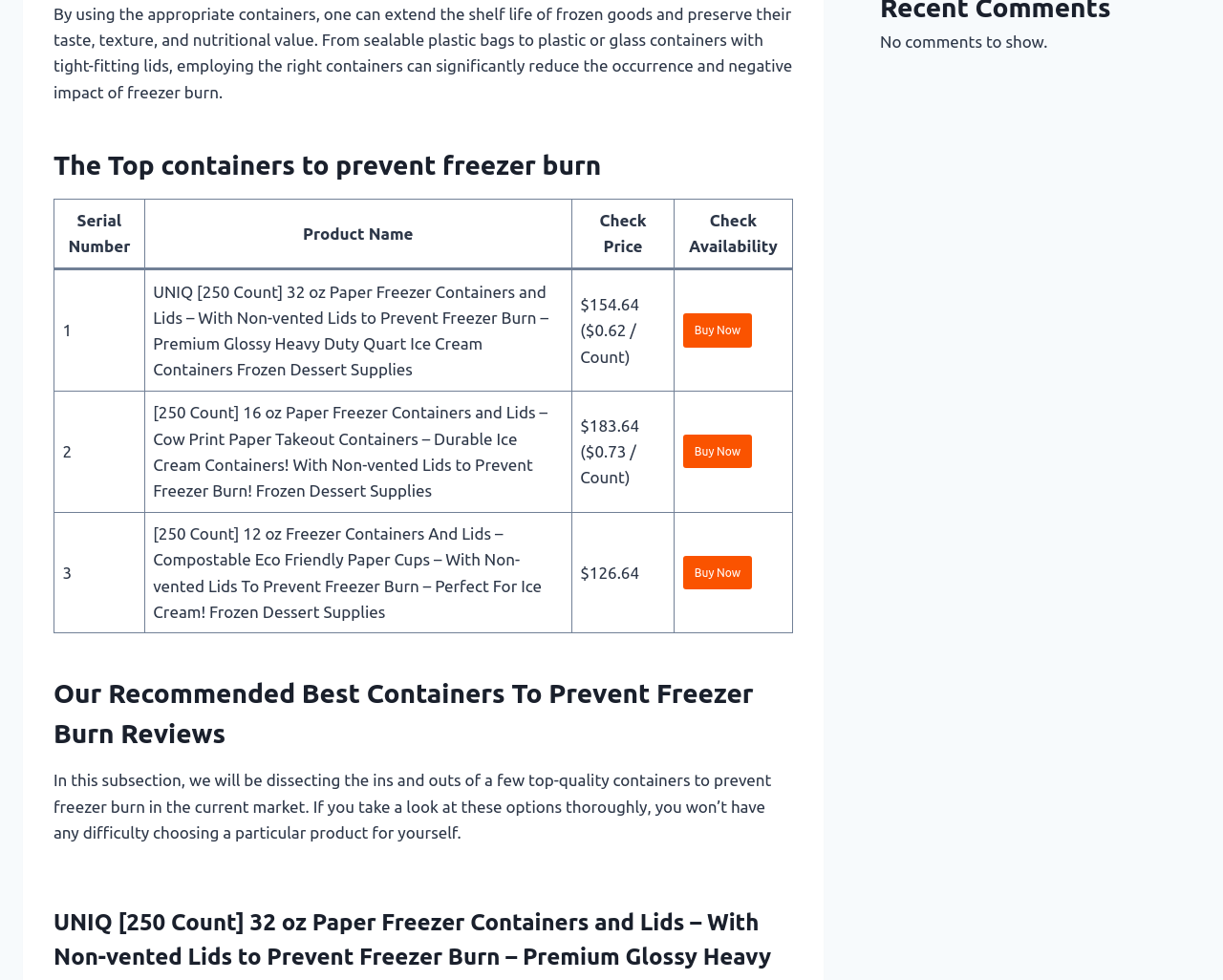Using the provided element description "Buy Now", determine the bounding box coordinates of the UI element.

[0.558, 0.444, 0.615, 0.478]